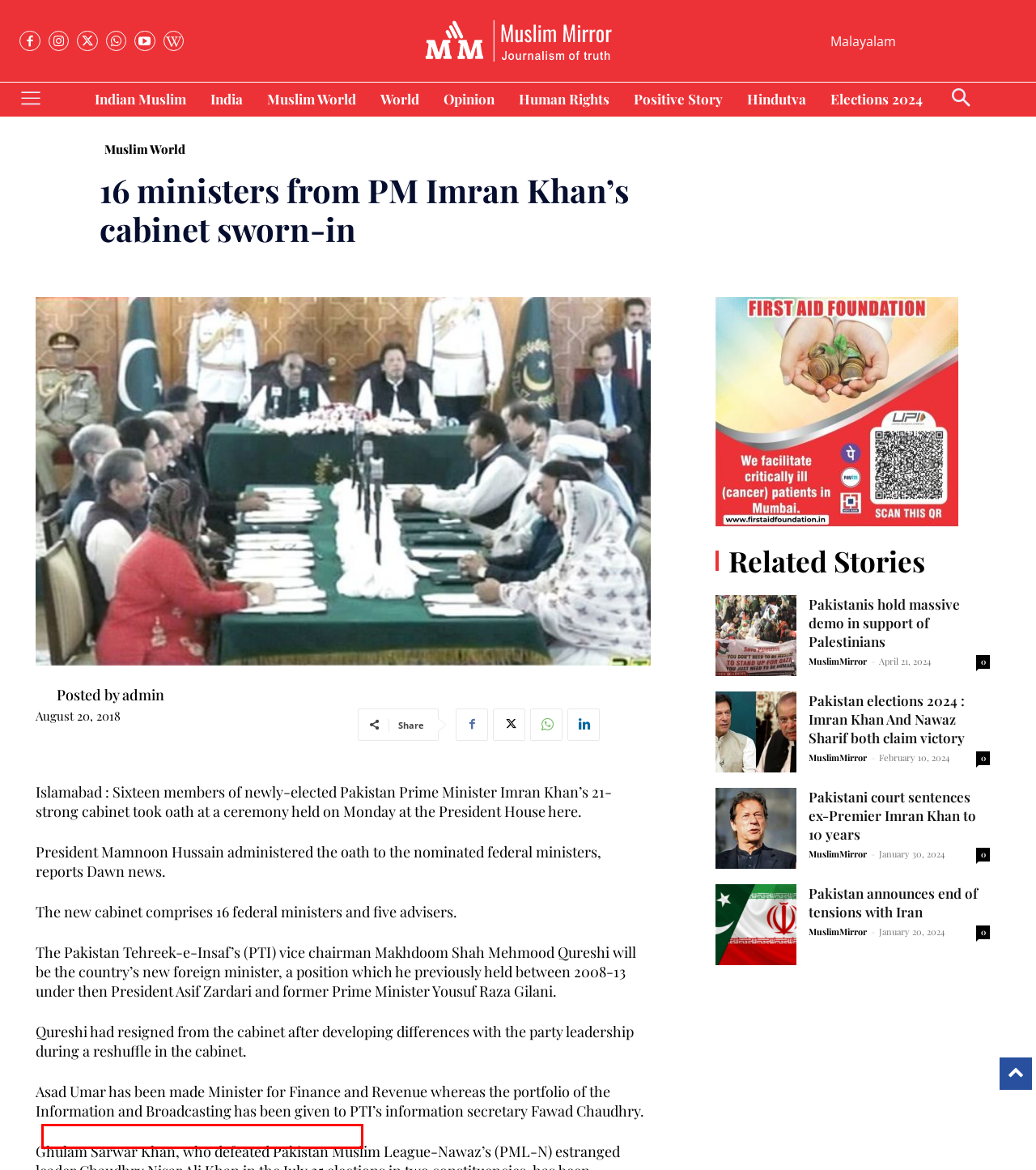Given a webpage screenshot with a red bounding box around a particular element, identify the best description of the new webpage that will appear after clicking on the element inside the red bounding box. Here are the candidates:
A. Positive Story Archives - Muslim Mirror
B. admin, Author at Muslim Mirror
C. India Archives - Muslim Mirror
D. Indian Muslim Archives - Muslim Mirror
E. Viewpoints Archives - Muslim Mirror
F. World Archives - Muslim Mirror
G. Special Reports Archives - Muslim Mirror
H. Sports Archives - Muslim Mirror

E